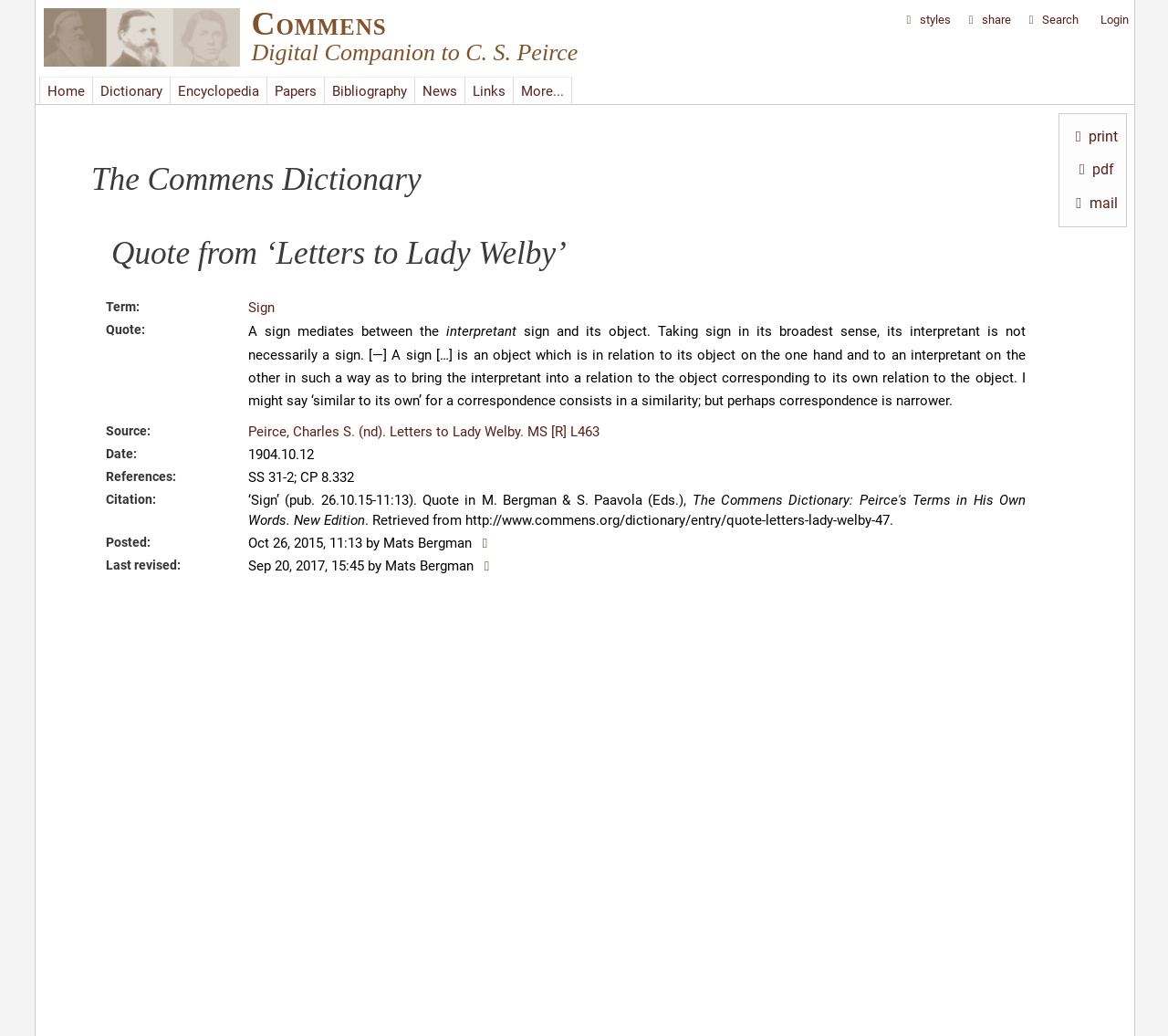Determine the coordinates of the bounding box that should be clicked to complete the instruction: "Search Commens". The coordinates should be represented by four float numbers between 0 and 1: [left, top, right, bottom].

[0.876, 0.012, 0.926, 0.026]